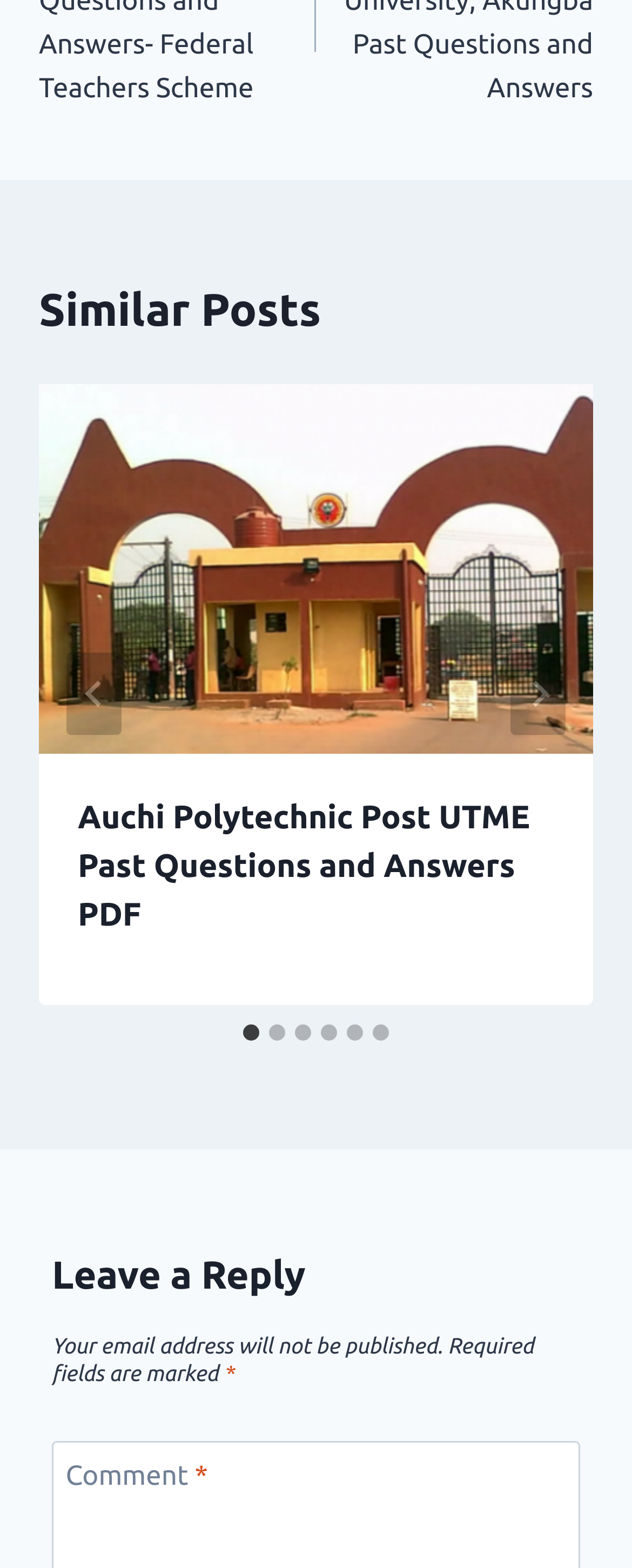Refer to the image and offer a detailed explanation in response to the question: How many text input fields are there?

There are two text input fields, one labeled 'Email' and the other labeled 'Website', which are used to input the user's email address and website URL respectively.